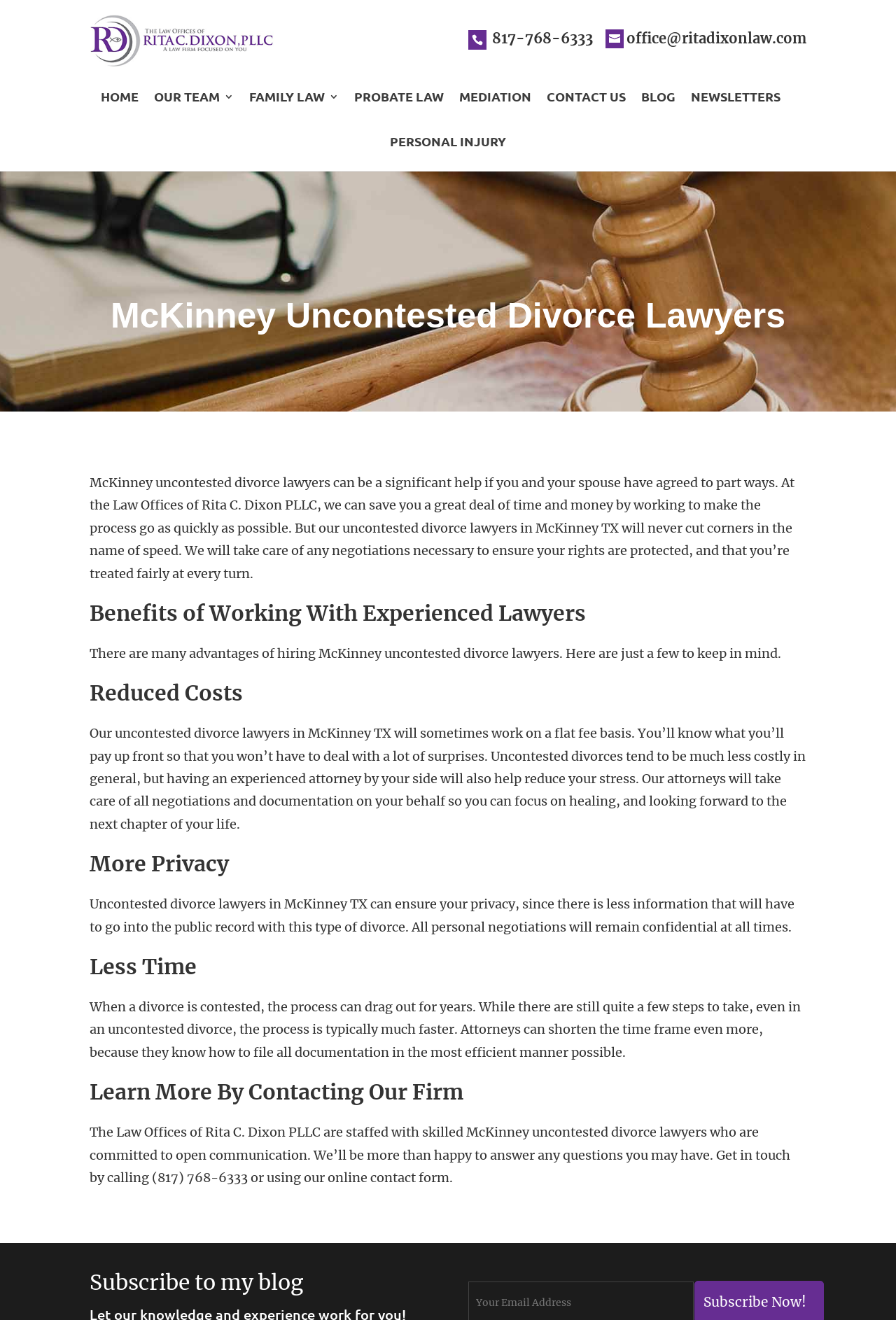Specify the bounding box coordinates of the area to click in order to follow the given instruction: "Call the office."

[0.549, 0.022, 0.662, 0.036]